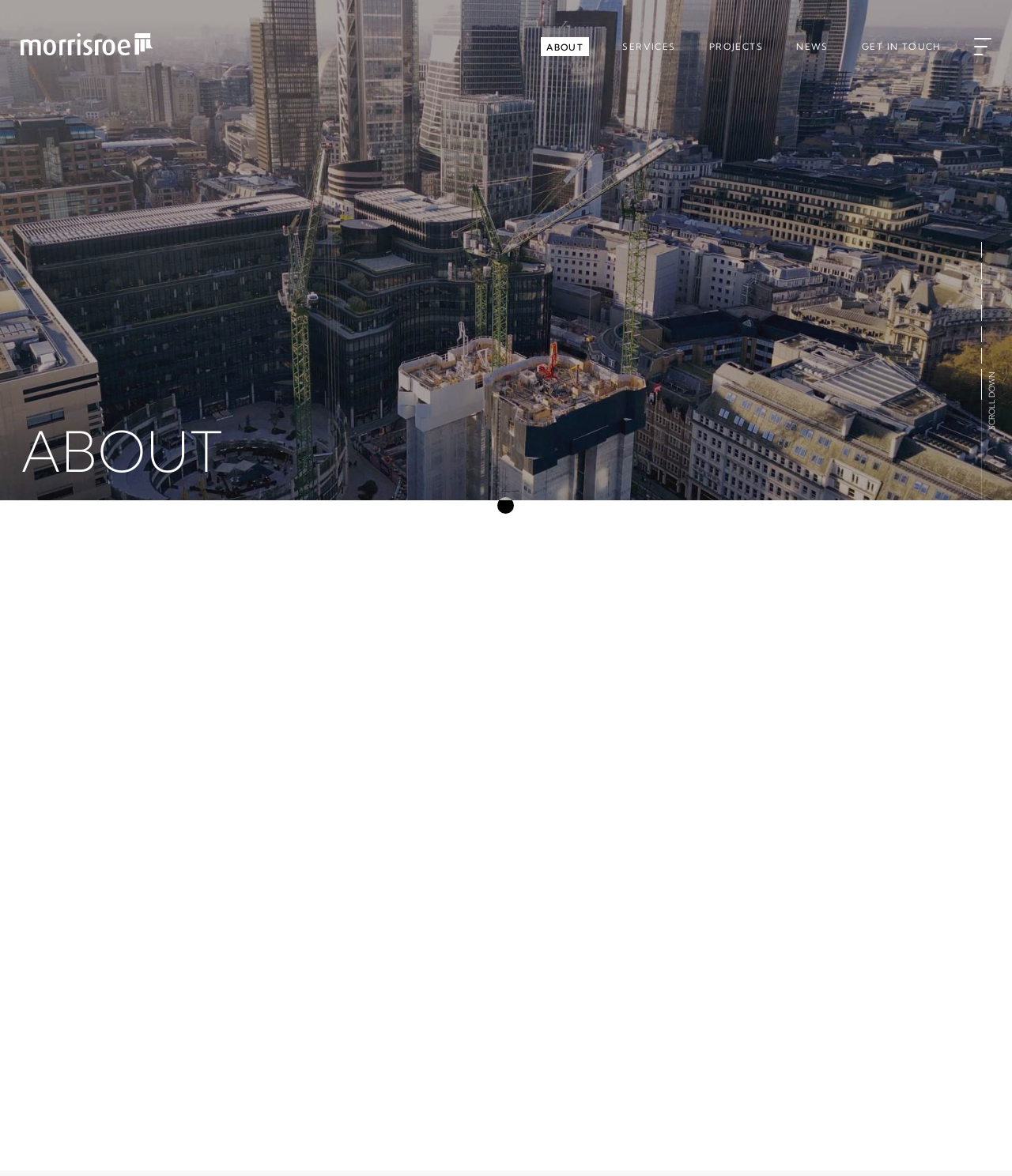Please specify the bounding box coordinates of the clickable region necessary for completing the following instruction: "visit the London Aquatic Centre page". The coordinates must consist of four float numbers between 0 and 1, i.e., [left, top, right, bottom].

[0.581, 0.877, 0.758, 0.893]